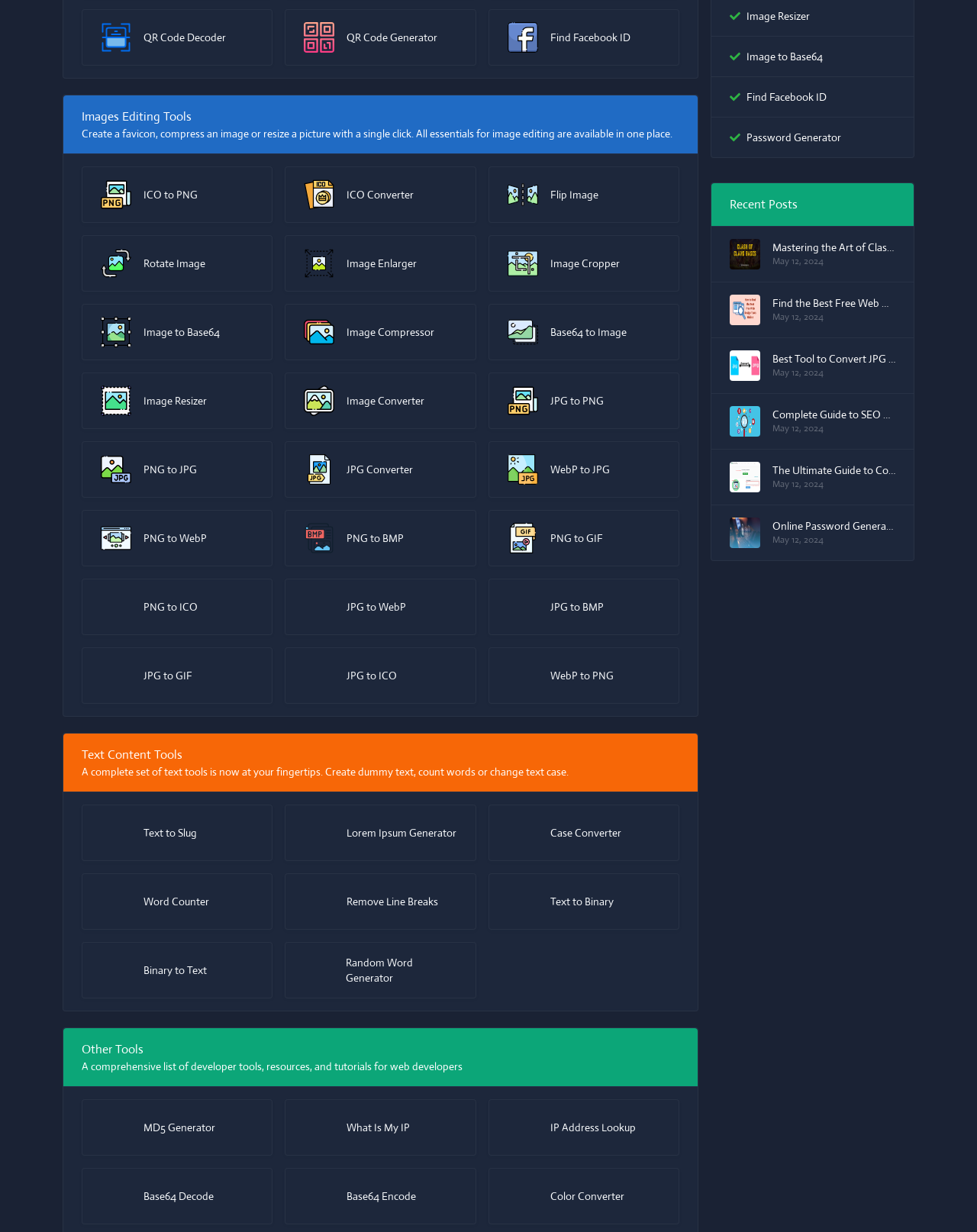What is the function of the 'Image Enlarger' tool?
Using the image as a reference, answer the question in detail.

Based on the link 'Image Enlarger' under the 'Images Editing Tools' heading, I inferred that this tool is used to enlarge images to a larger size.